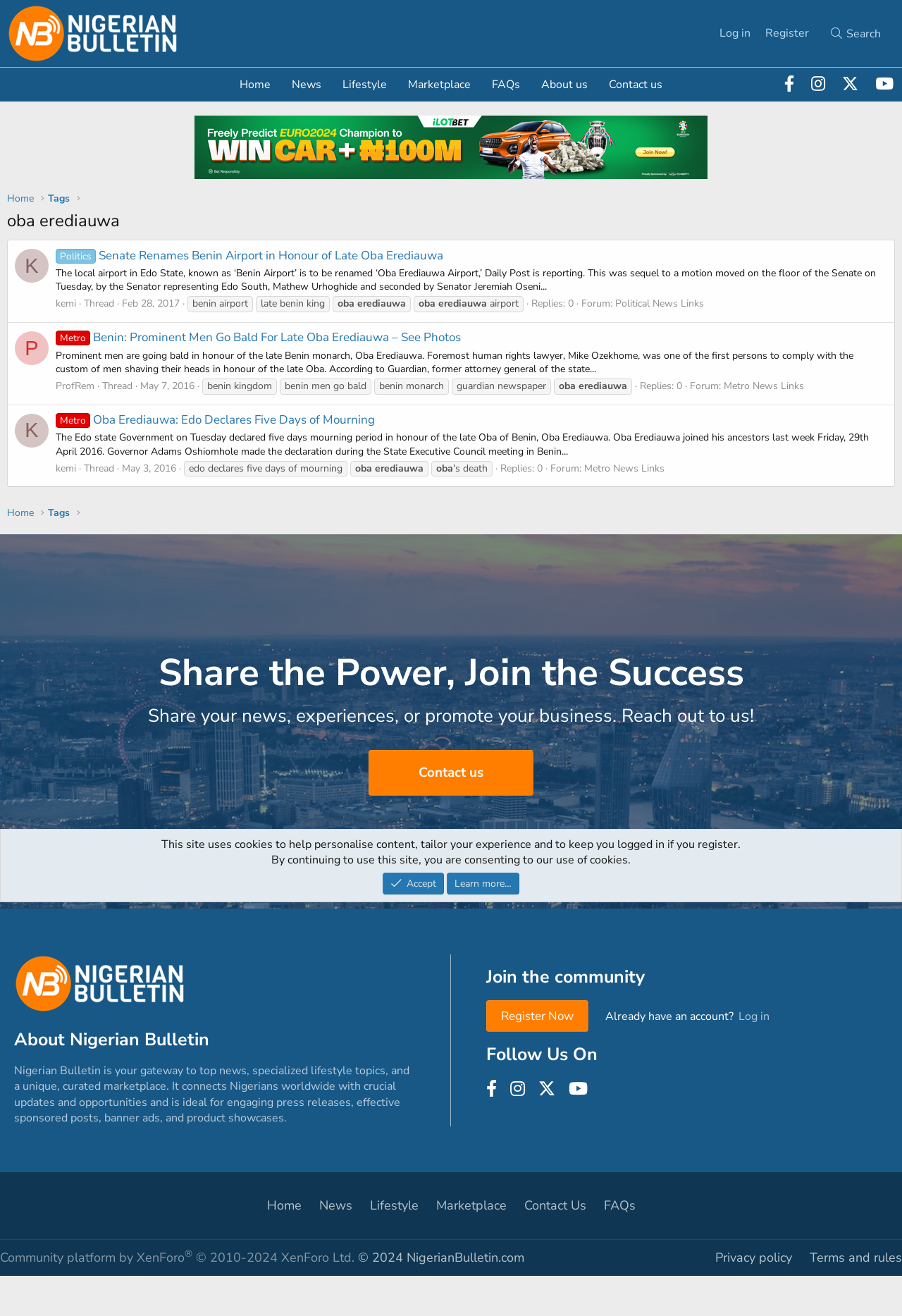What is the topic of the first news article?
Using the details from the image, give an elaborate explanation to answer the question.

The first news article is titled 'Politics  Senate Renames Benin Airport in Honour of Late Oba Erediauwa', which indicates that the topic of the article is related to politics. The article is also categorized under 'Politics' as indicated by the link 'Politics' above the article title.